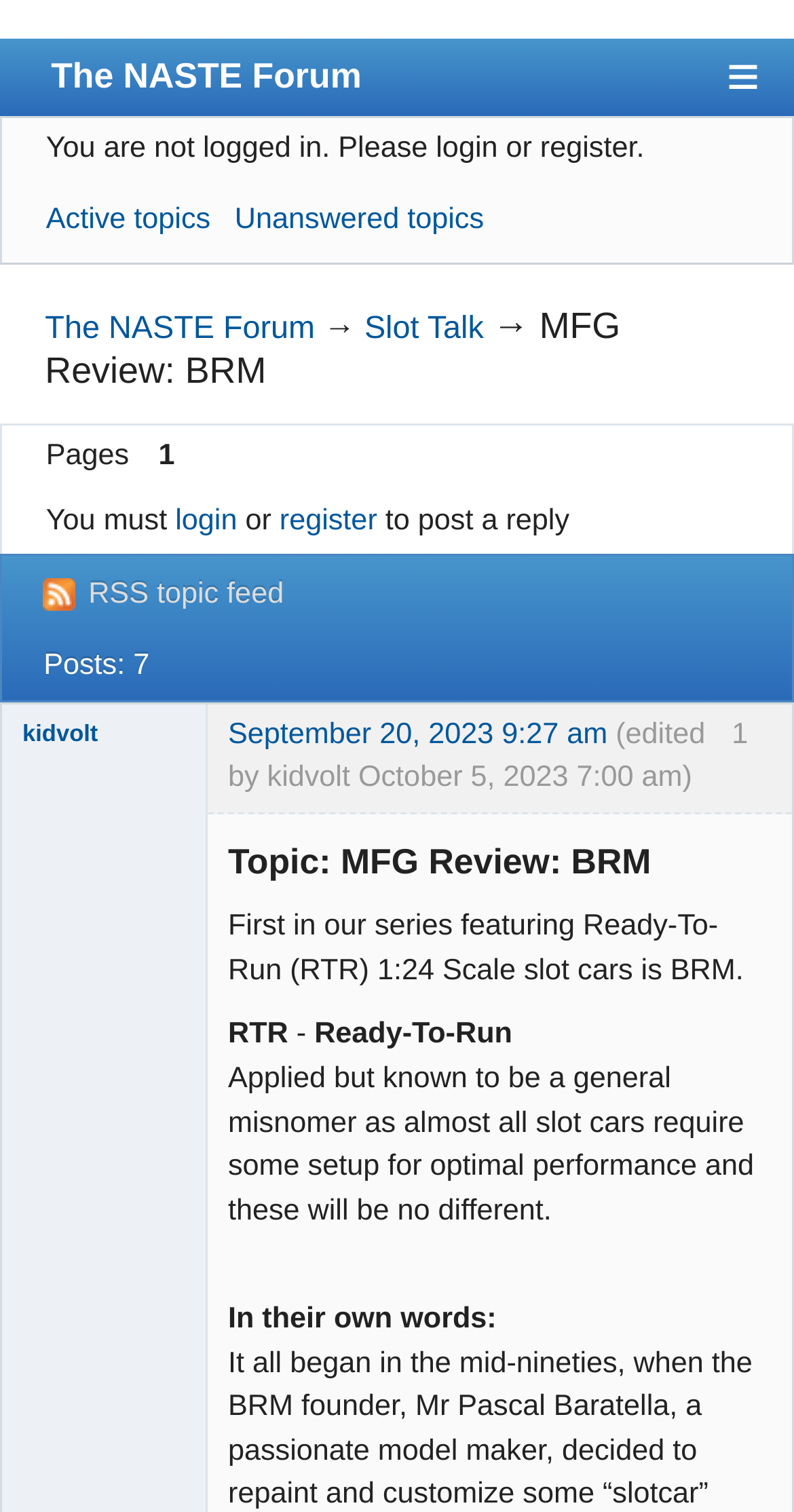Can you determine the bounding box coordinates of the area that needs to be clicked to fulfill the following instruction: "Read the post by kidvolt"?

[0.287, 0.475, 0.765, 0.497]